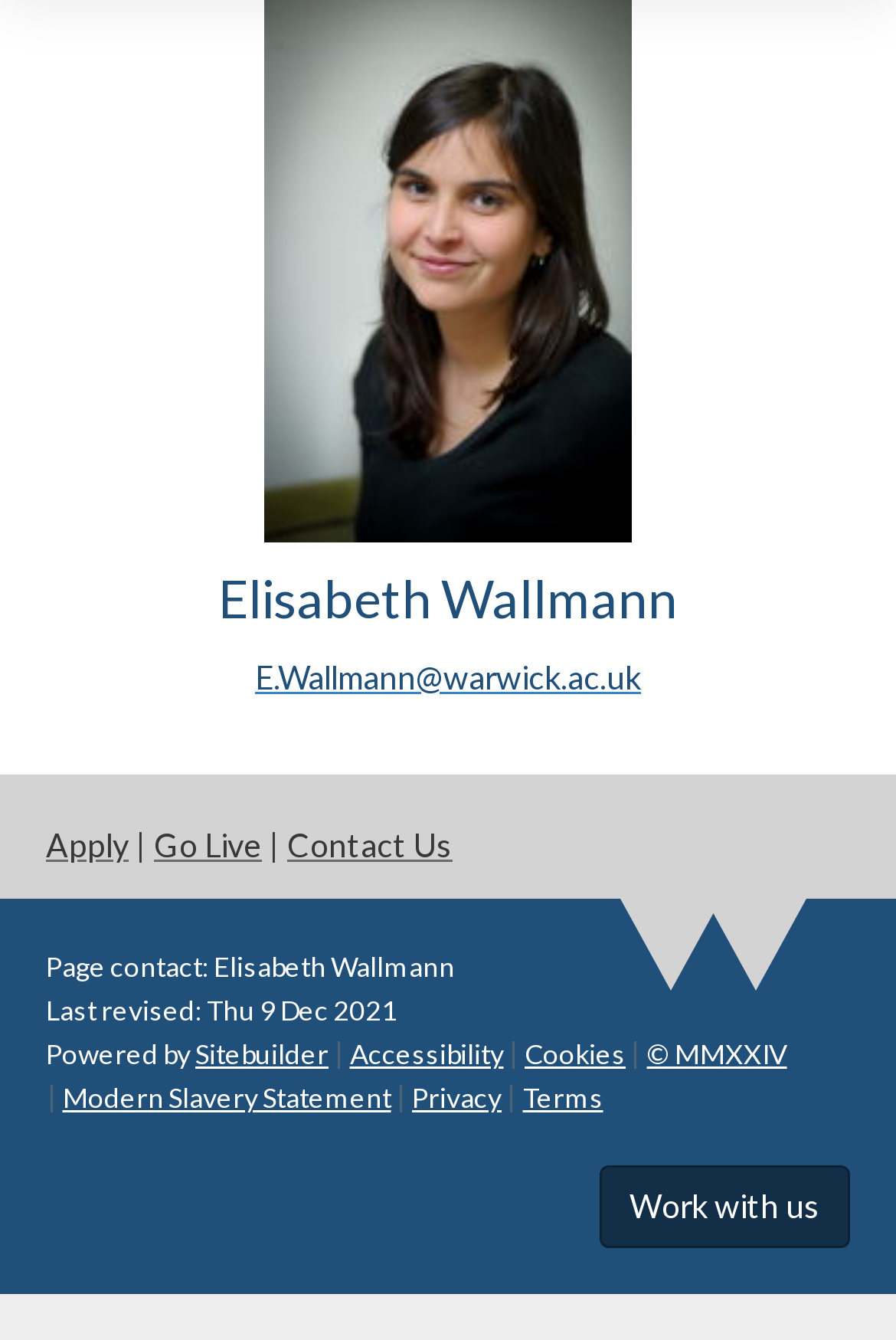Locate the bounding box coordinates of the element that should be clicked to execute the following instruction: "Go to the contact us page".

[0.321, 0.616, 0.505, 0.645]